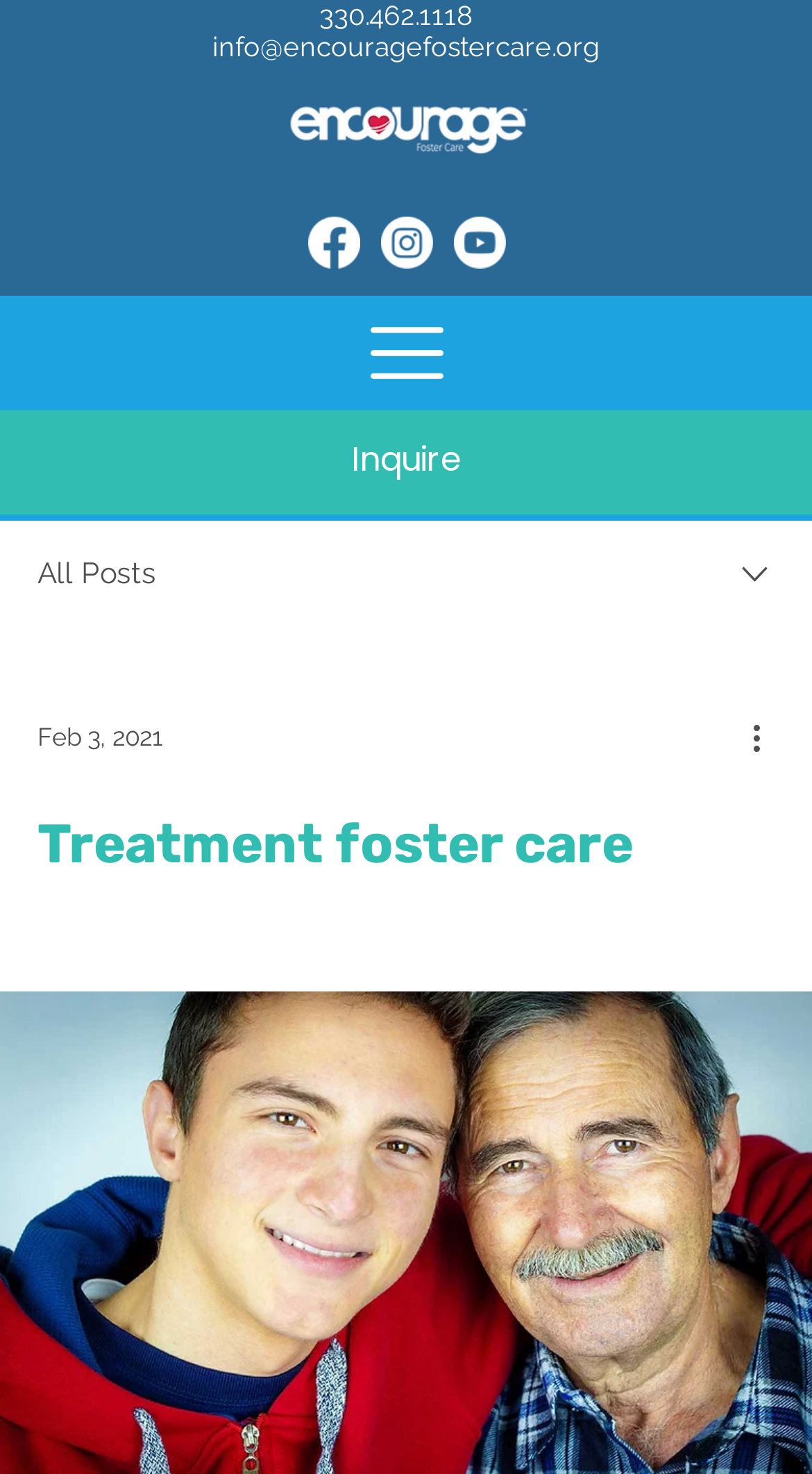What type of content is available in the blog section?
Please analyze the image and answer the question with as much detail as possible.

I found the type of content by looking at the button with the text 'All Posts' which suggests that the section is about blog posts.